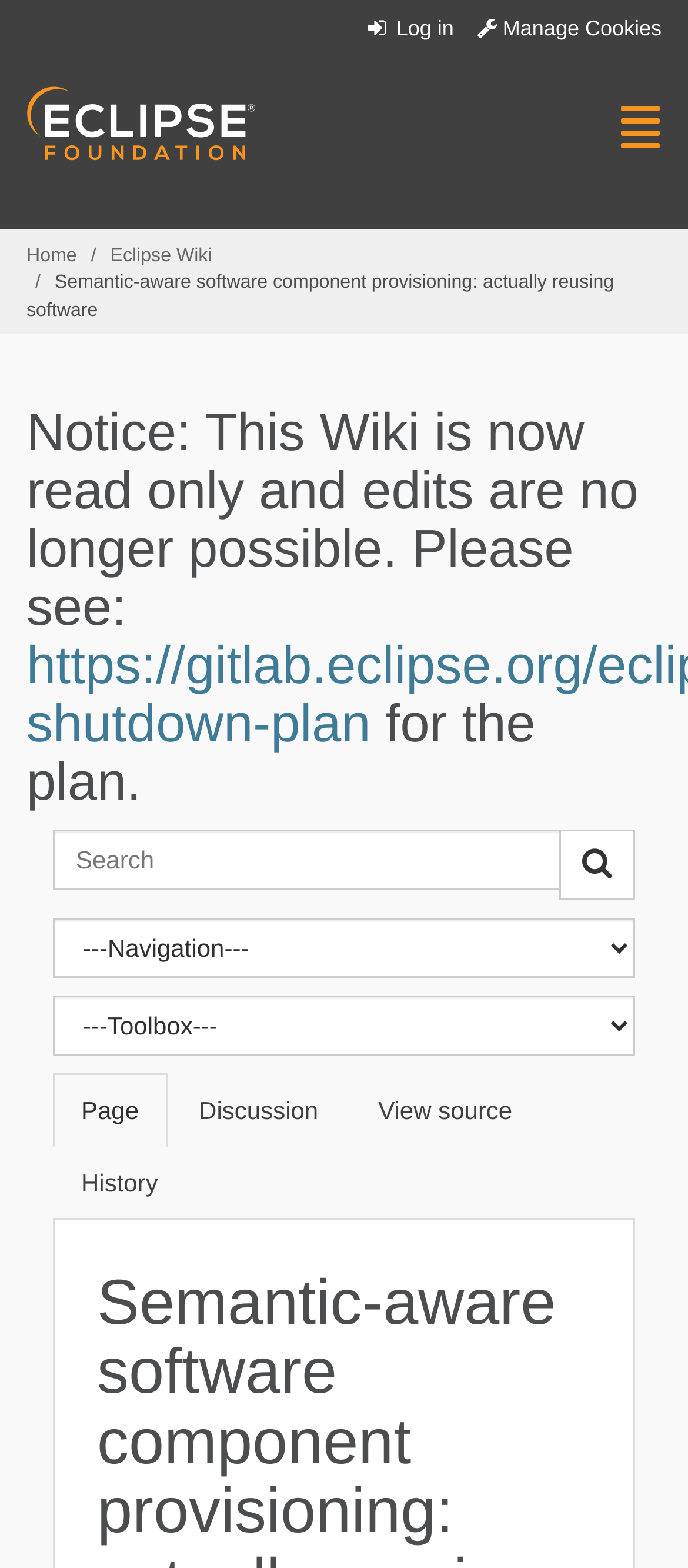Kindly respond to the following question with a single word or a brief phrase: 
What is the text above the search box?

Jump to: